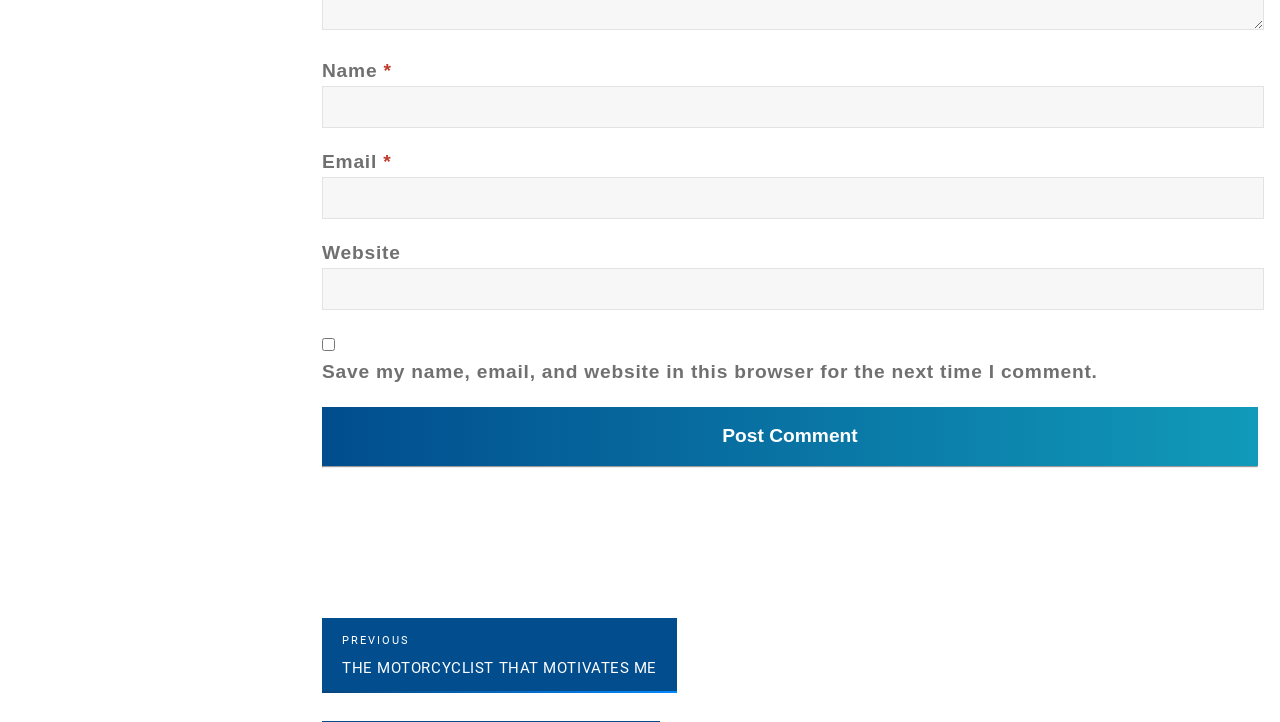What is the title of the link below the separator?
Answer the question with detailed information derived from the image.

The link element below the separator has a description 'PREVIOUS POST THE MOTORCYCLIST THAT MOTIVATES ME', which is the title of the link.